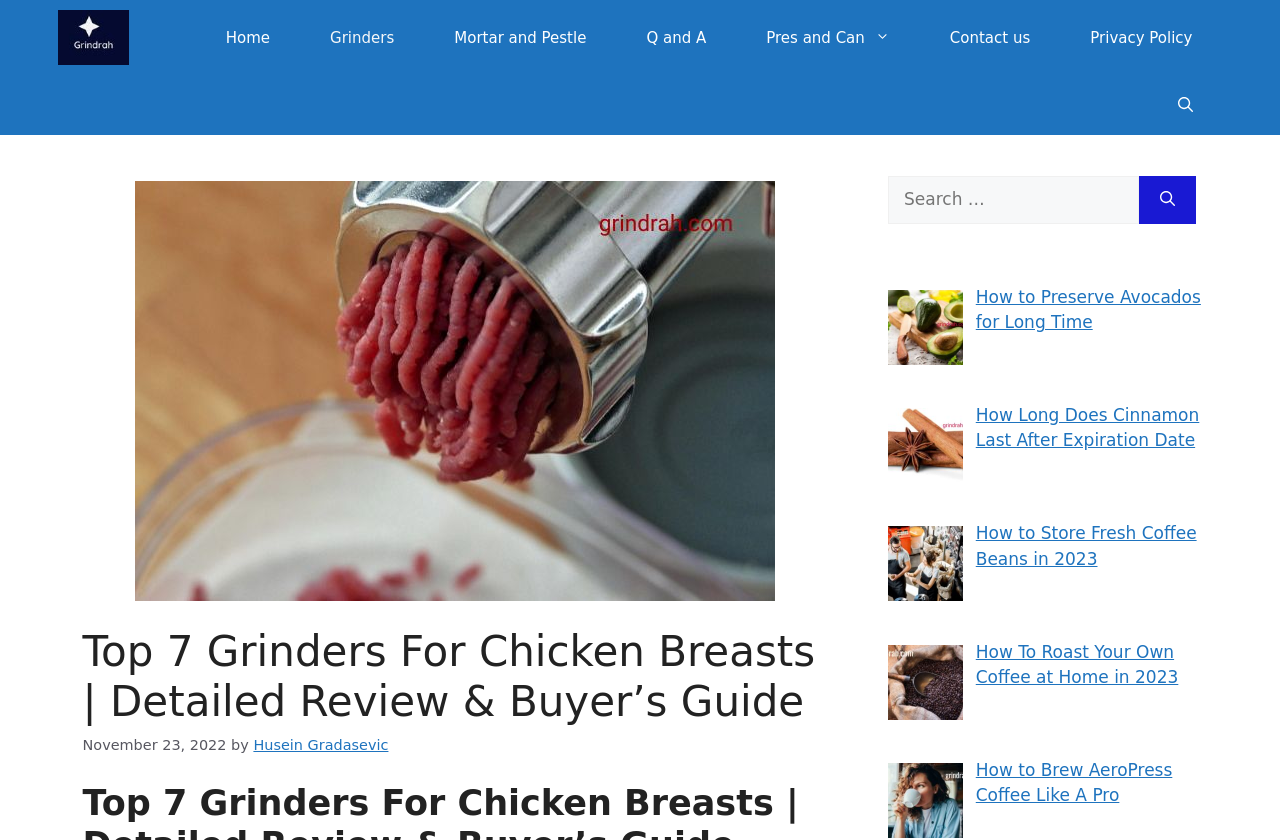Locate the bounding box coordinates of the clickable area to execute the instruction: "Click on the Grindroh logo". Provide the coordinates as four float numbers between 0 and 1, represented as [left, top, right, bottom].

[0.045, 0.0, 0.101, 0.089]